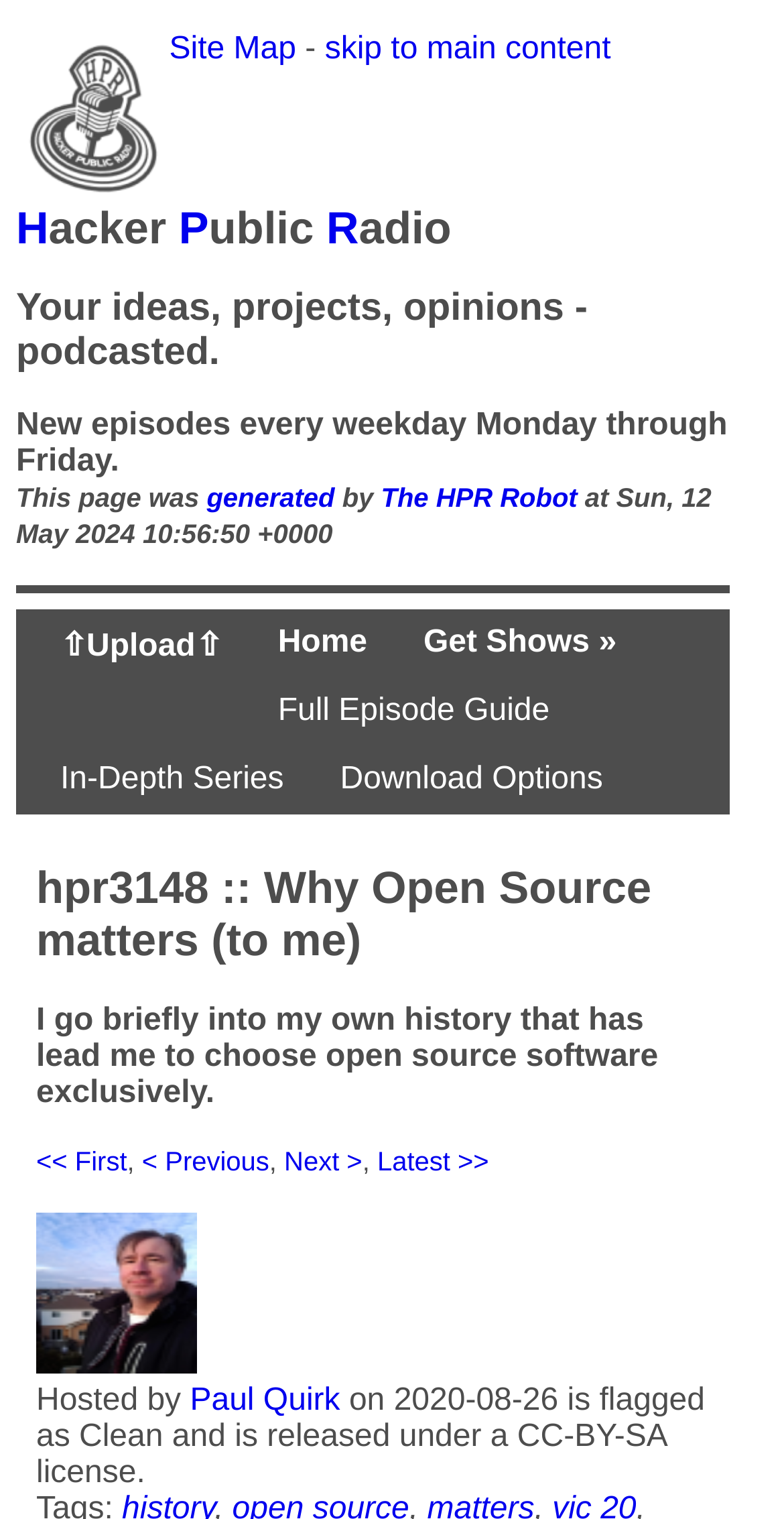Given the element description: "Request Written Quotation", predict the bounding box coordinates of the UI element it refers to, using four float numbers between 0 and 1, i.e., [left, top, right, bottom].

None